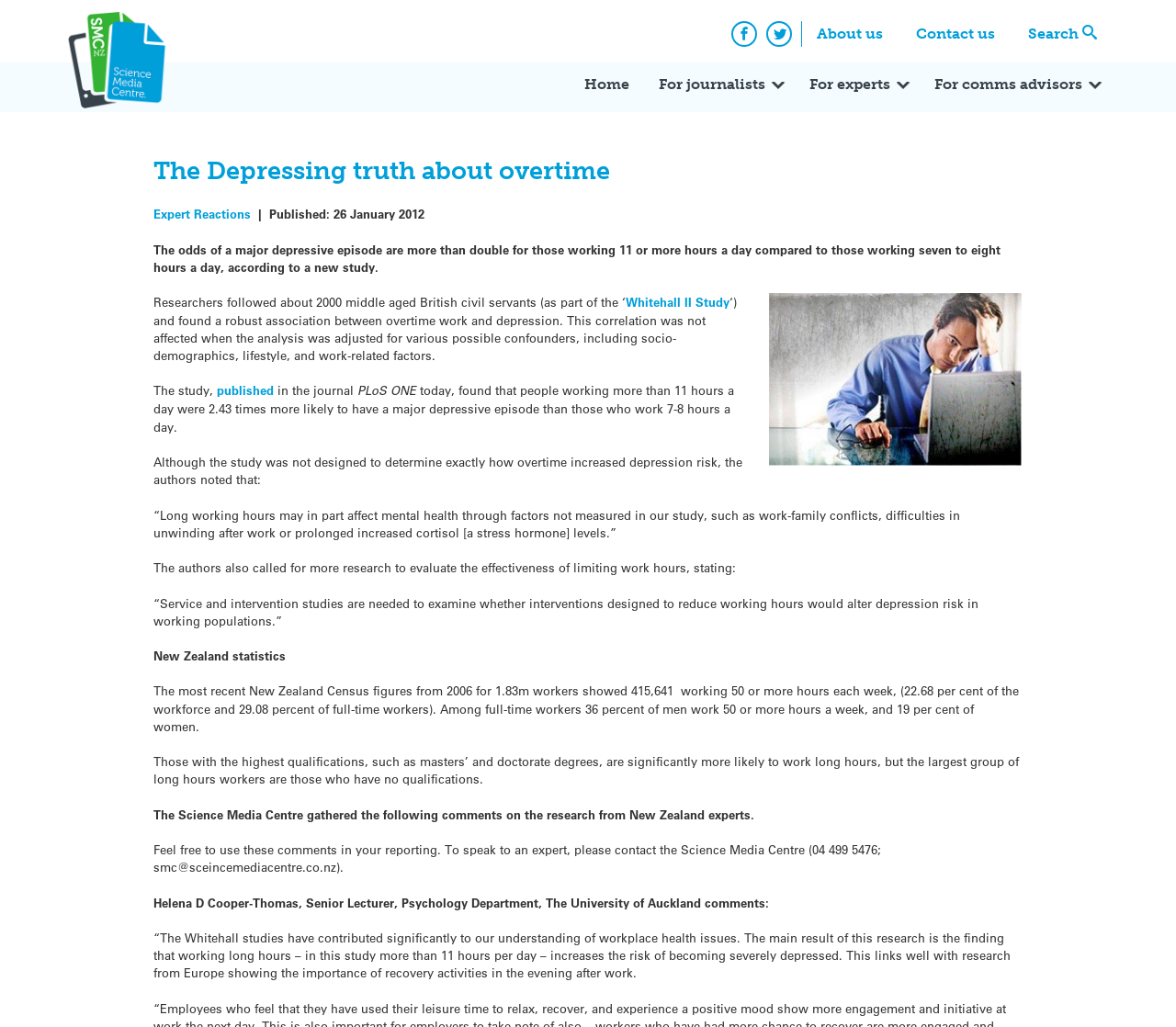Please specify the bounding box coordinates of the area that should be clicked to accomplish the following instruction: "Click the 'About us' link". The coordinates should consist of four float numbers between 0 and 1, i.e., [left, top, right, bottom].

[0.682, 0.011, 0.763, 0.054]